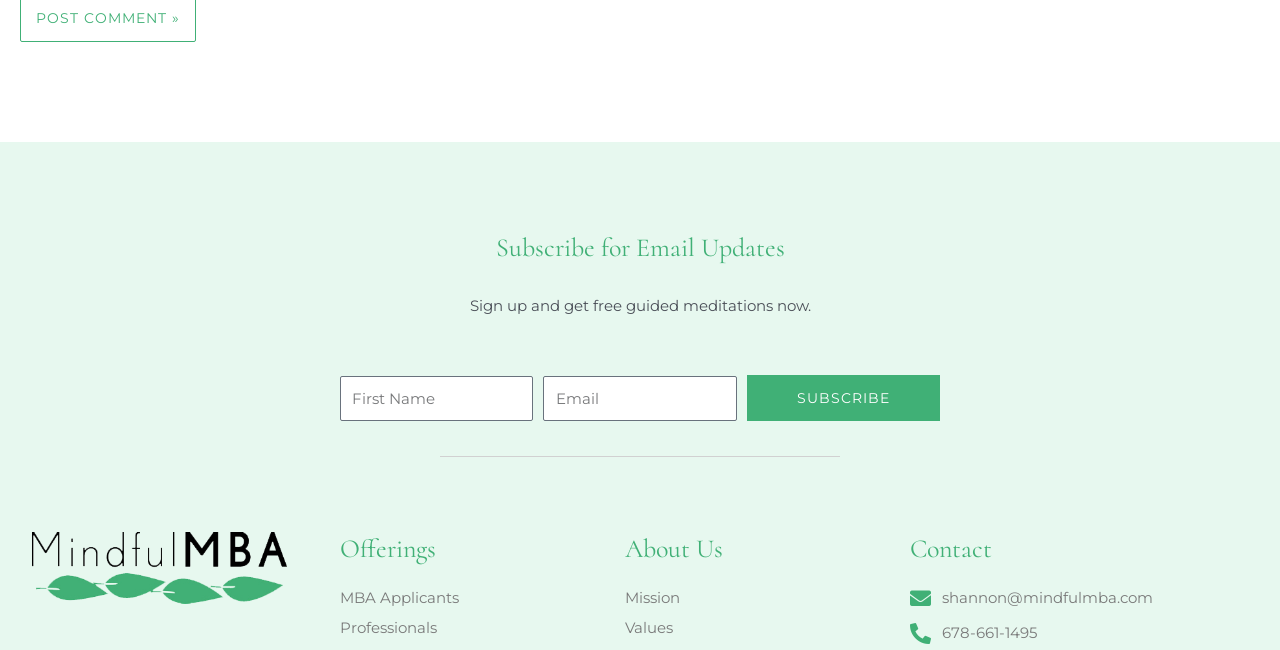Respond to the question below with a single word or phrase:
What is the label of the first input field?

Name